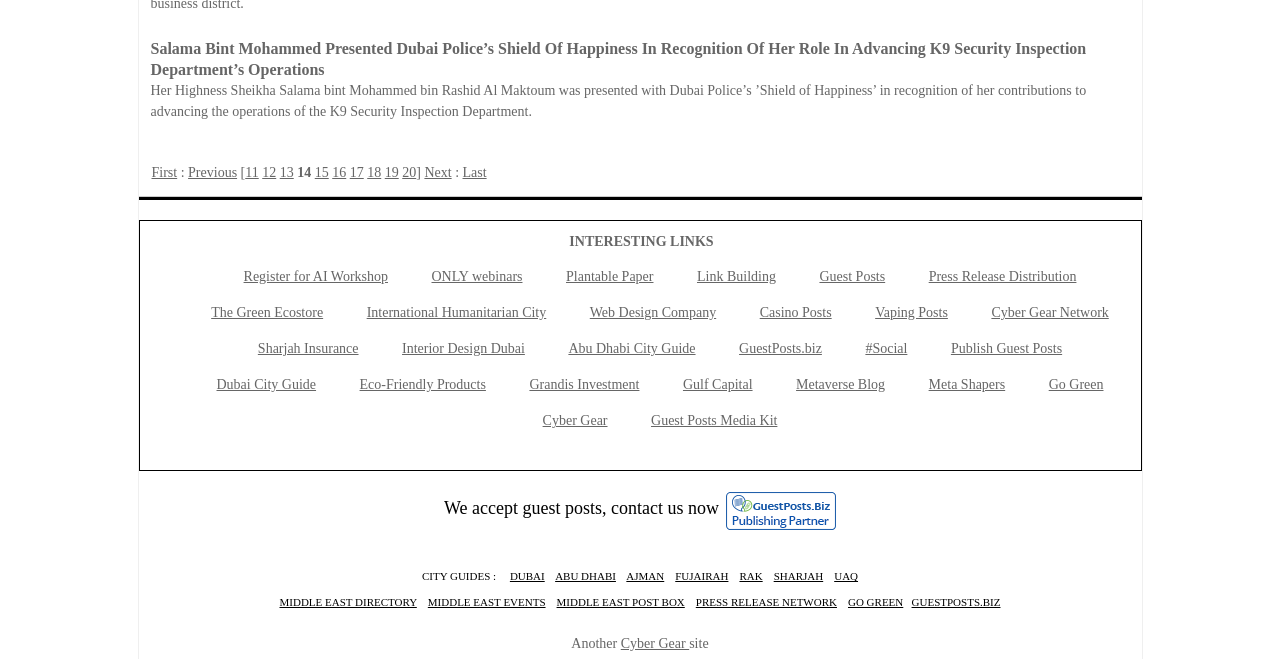Please specify the coordinates of the bounding box for the element that should be clicked to carry out this instruction: "Click on the 'Register for AI Workshop' link". The coordinates must be four float numbers between 0 and 1, formatted as [left, top, right, bottom].

[0.19, 0.409, 0.303, 0.432]